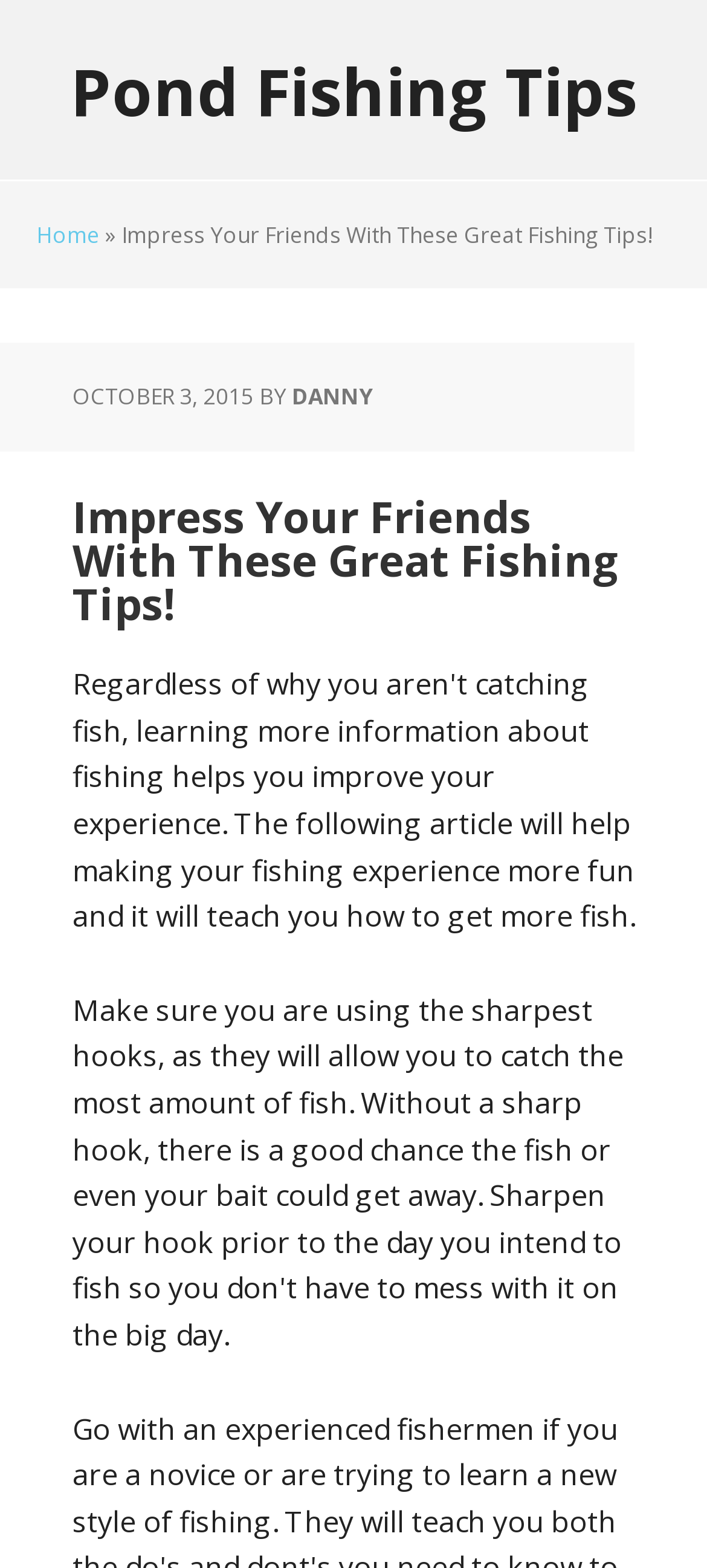Locate the UI element that matches the description Search in the webpage screenshot. Return the bounding box coordinates in the format (top-left x, top-left y, bottom-right x, bottom-right y), with values ranging from 0 to 1.

None